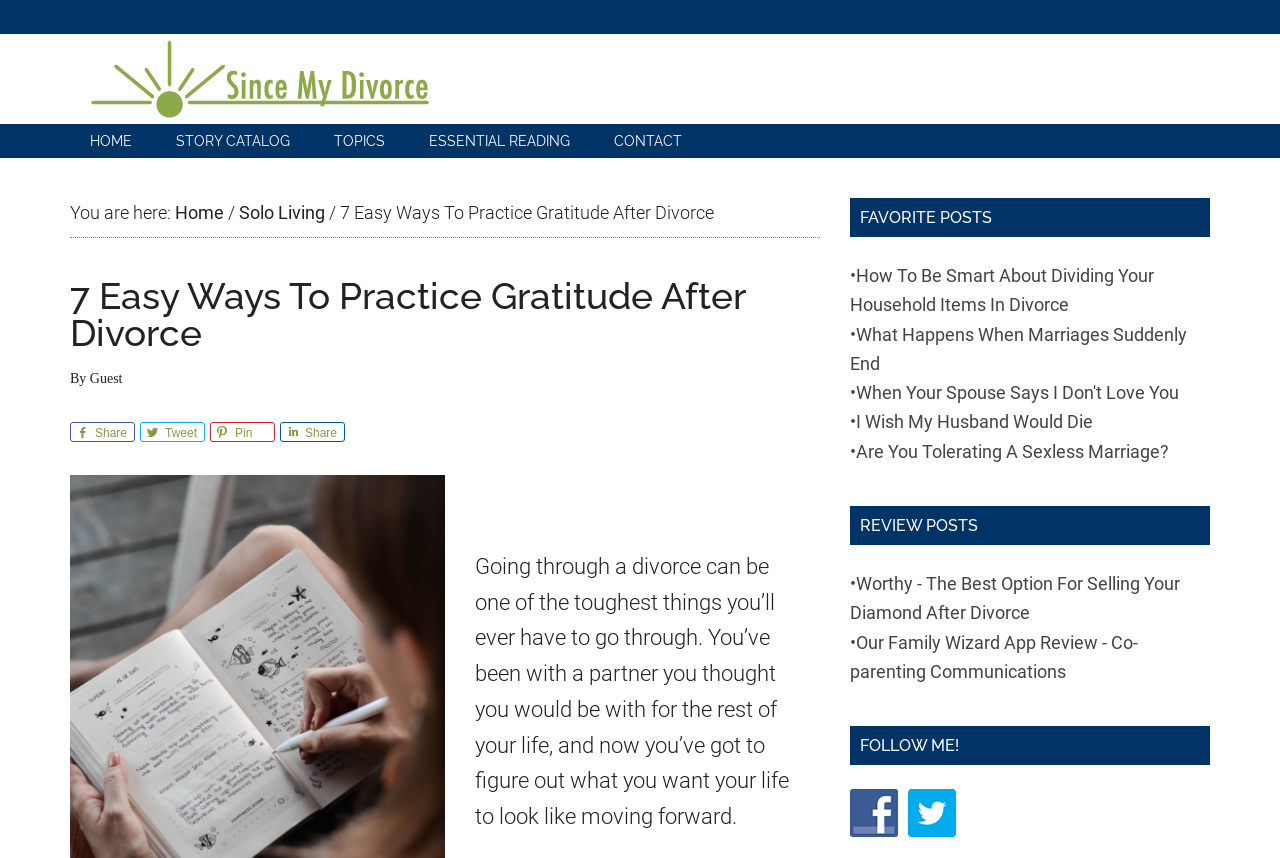Please analyze the image and provide a thorough answer to the question:
What is the title of the current article?

The title of the current article is clearly stated in the heading element, which is '7 Easy Ways To Practice Gratitude After Divorce'. This title is also reflected in the breadcrumb navigation.